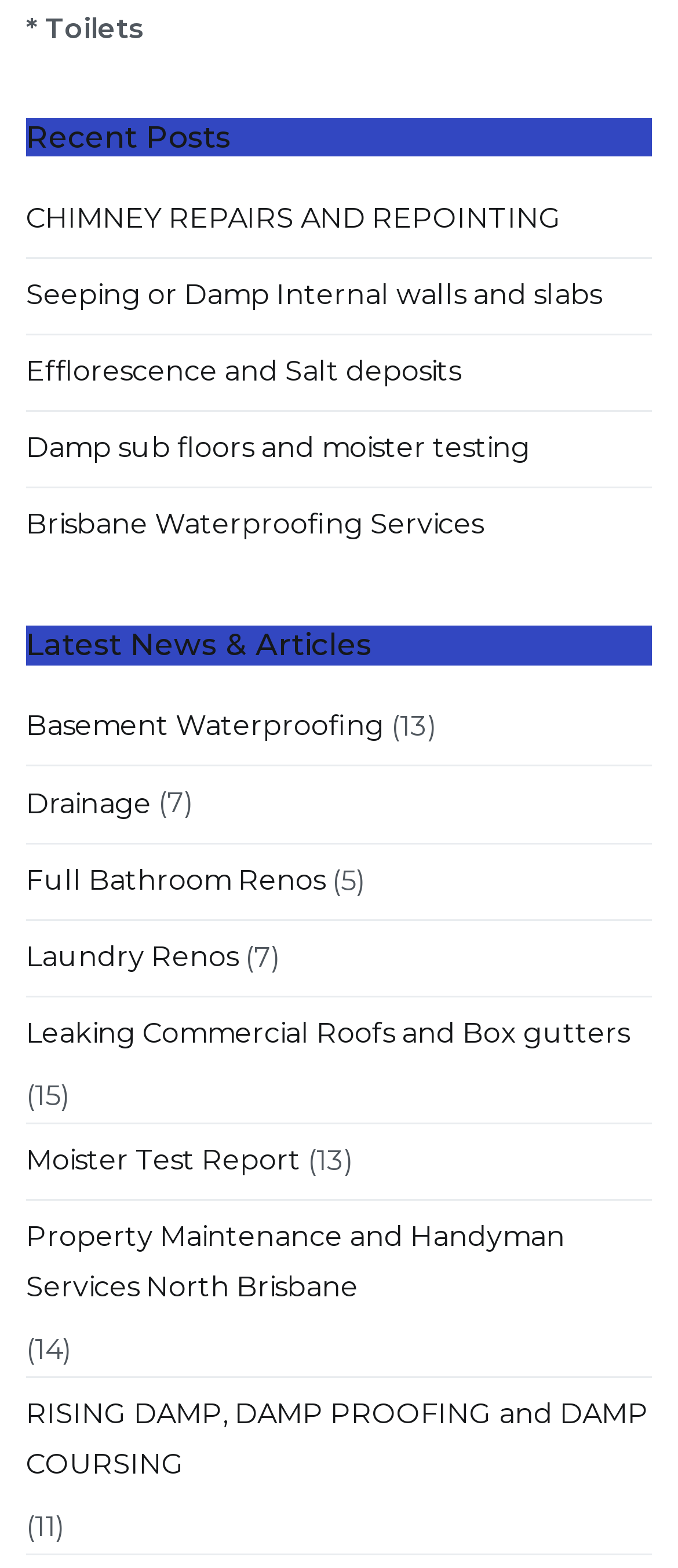Identify the bounding box for the UI element that is described as follows: "Brisbane Waterproofing Services".

[0.038, 0.312, 0.713, 0.359]